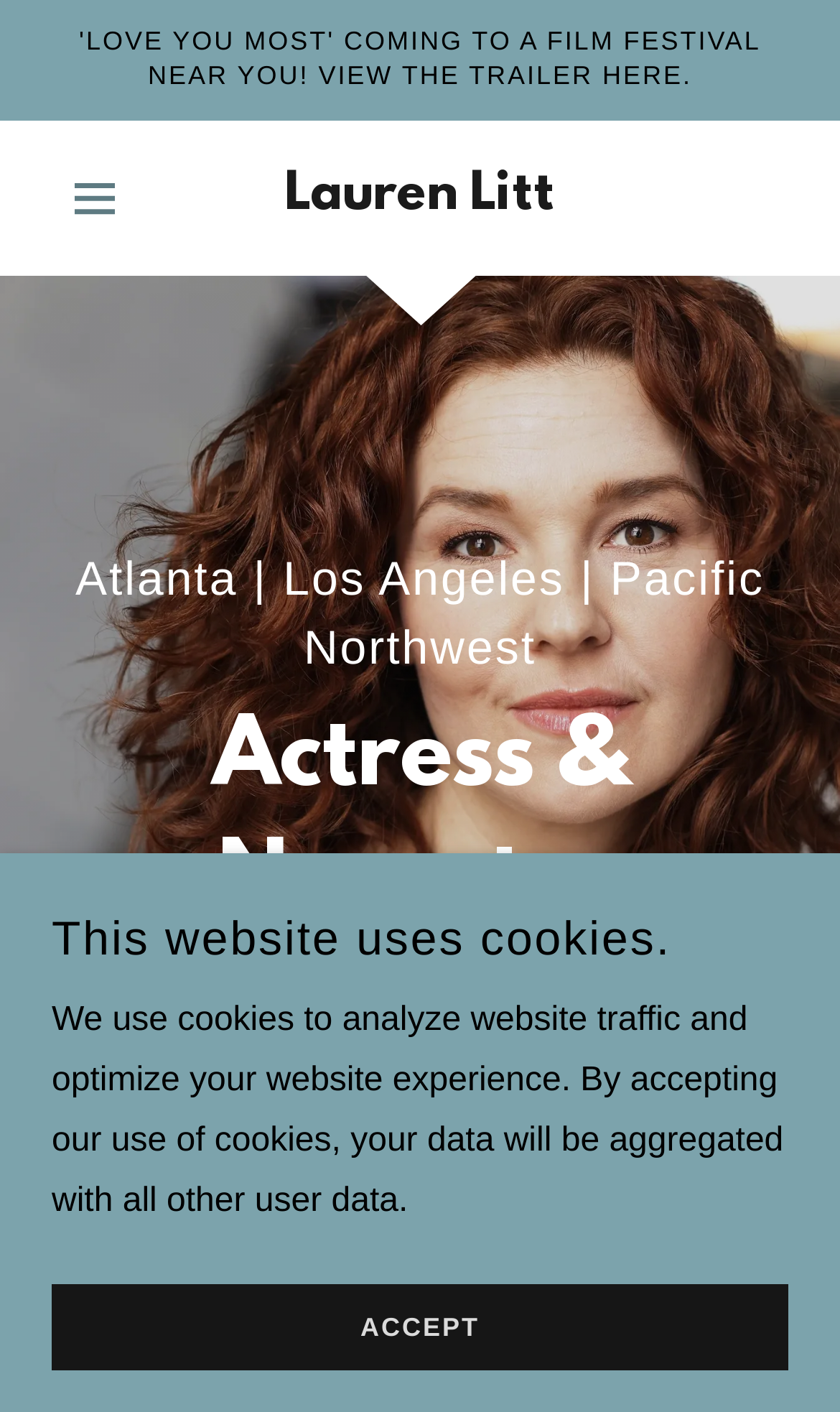Determine the main headline of the webpage and provide its text.

Actress & Narrator